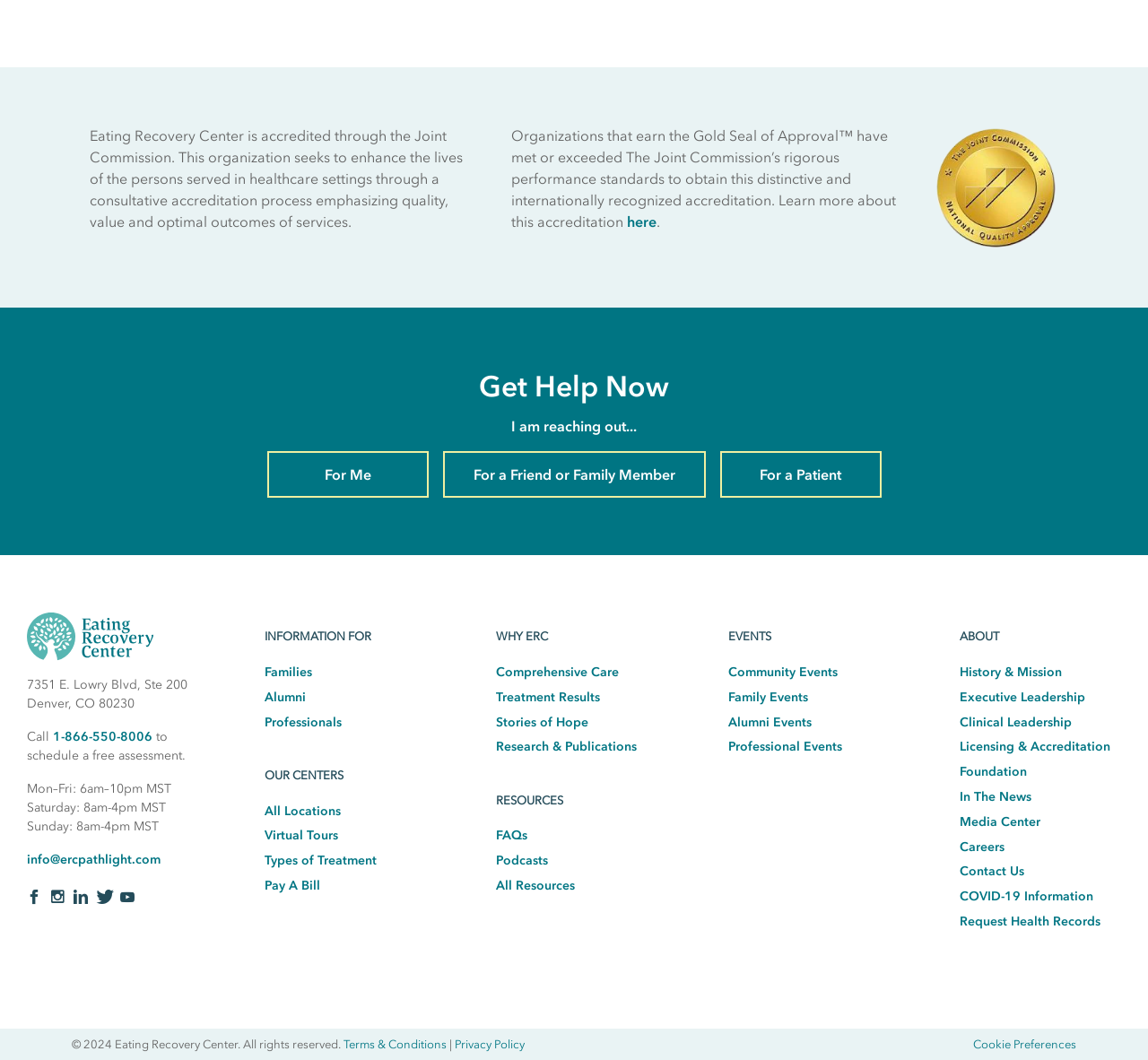Respond with a single word or short phrase to the following question: 
What is the email address to contact Eating Recovery Center?

info@ercpathlight.com